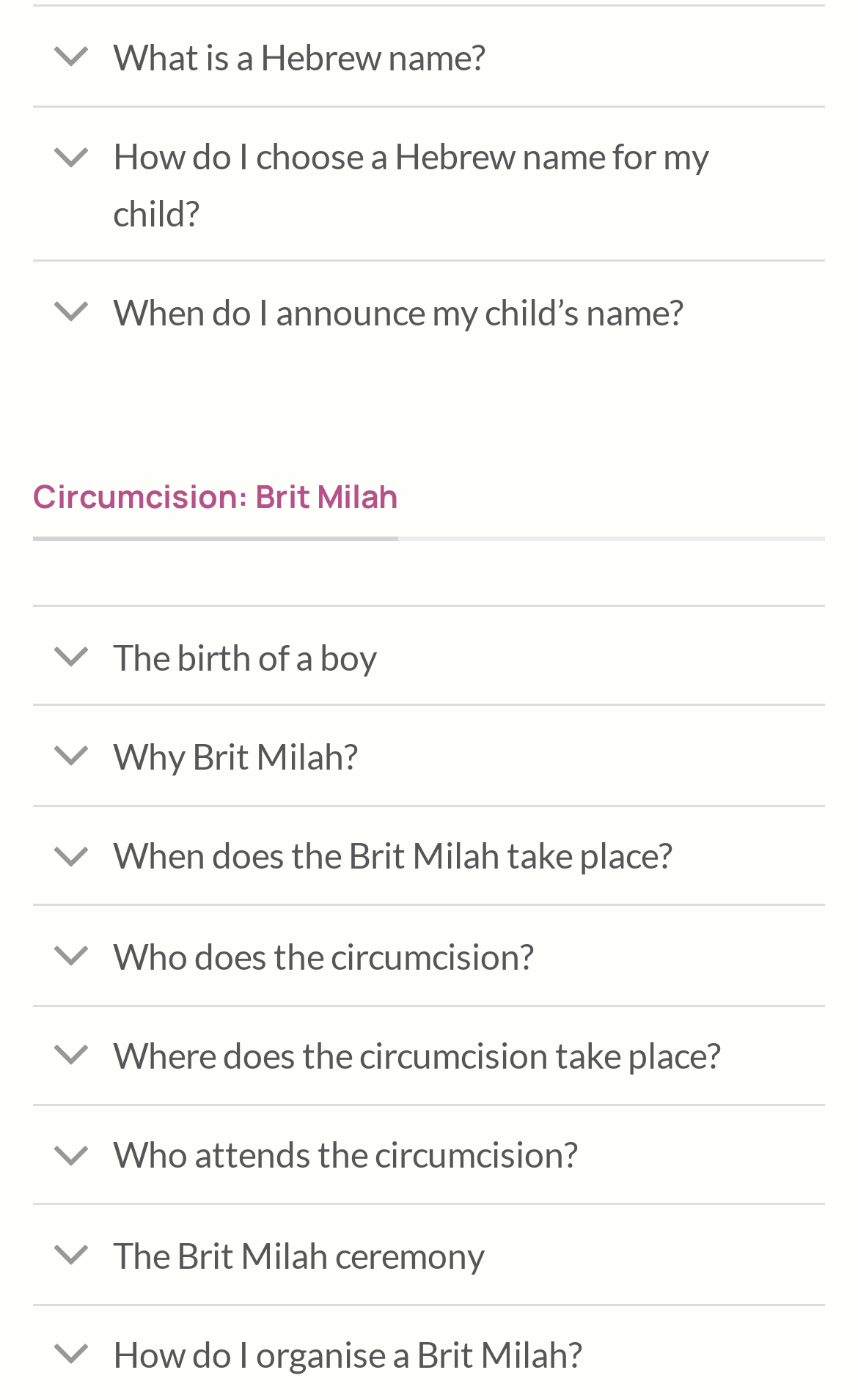Please identify the bounding box coordinates of where to click in order to follow the instruction: "Click on 'How To Organize WordPress Media Library'".

None